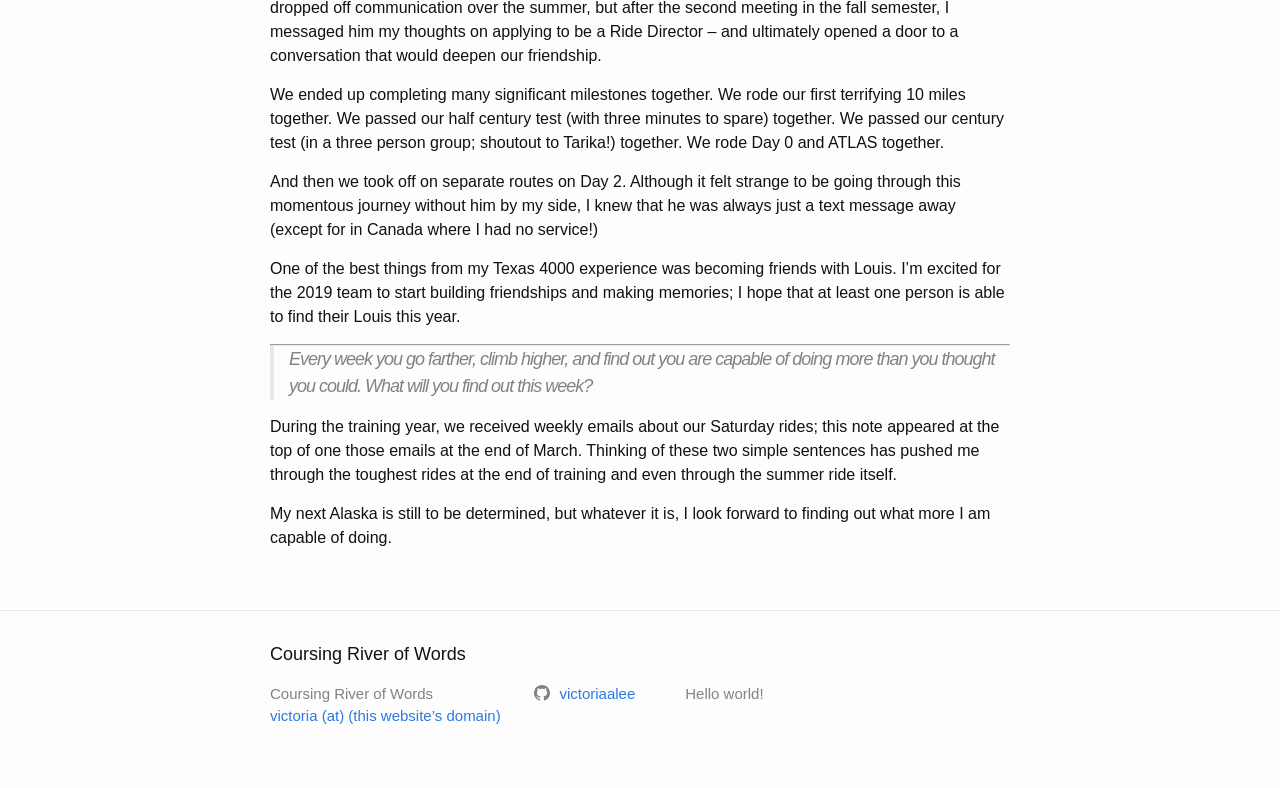What is the author's experience with Texas 4000?
Can you provide an in-depth and detailed response to the question?

The author mentions that one of the best things from their Texas 4000 experience was becoming friends with Louis, indicating a positive and memorable experience.